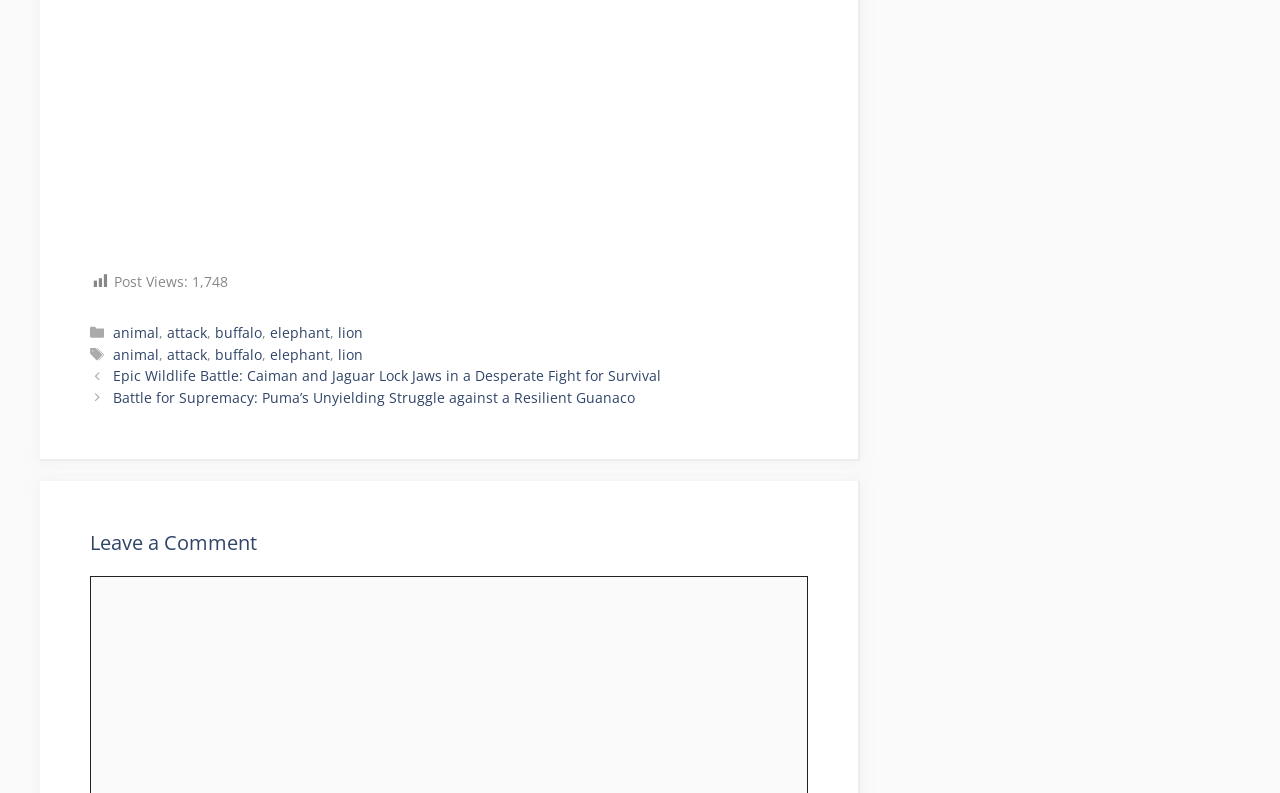Provide the bounding box coordinates for the area that should be clicked to complete the instruction: "Leave a comment".

[0.07, 0.669, 0.631, 0.701]